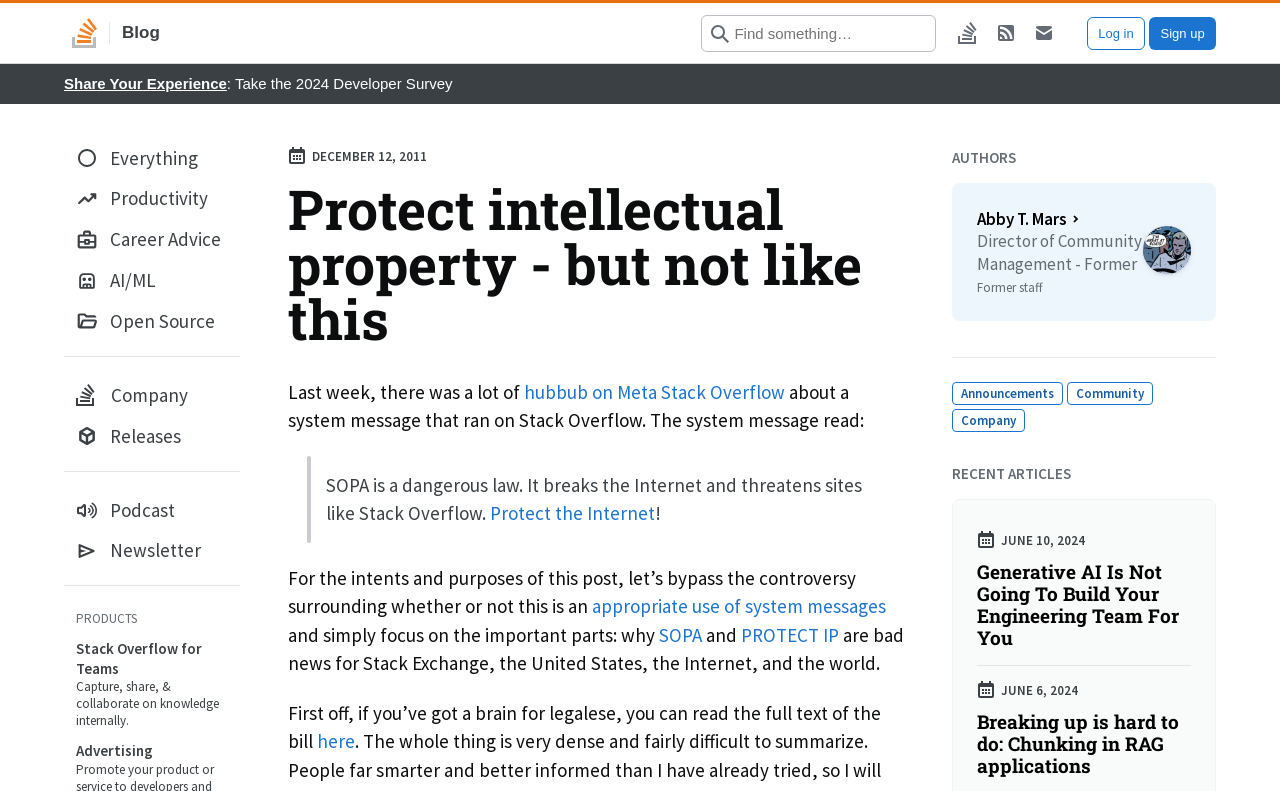Analyze the image and provide a detailed answer to the question: What is the topic of the blog post?

The topic of the blog post can be determined by reading the heading 'Protect intellectual property - but not like this' which is a prominent element on the webpage.